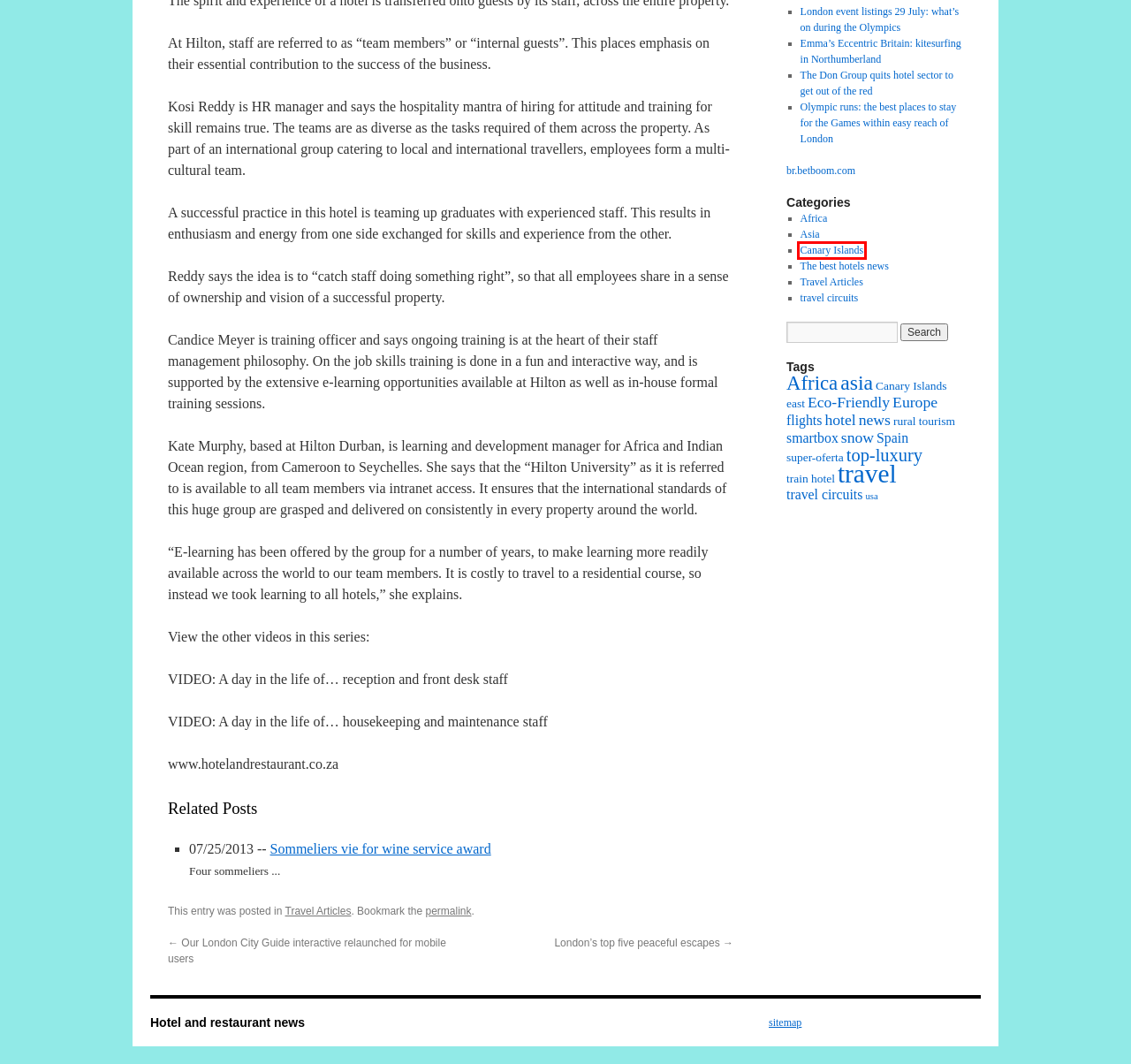After examining the screenshot of a webpage with a red bounding box, choose the most accurate webpage description that corresponds to the new page after clicking the element inside the red box. Here are the candidates:
A. Emma’s Eccentric Britain: kitesurfing in Northumberland  | Hotel and restaurant news
B. Travel Circuits | Hotel and restaurant news
C. Sommeliers vie for wine service award | Hotel and restaurant news
D. Train Hotel | Hotel and restaurant news
E. Hotel | Hotel and restaurant news
F. Travel | Hotel and restaurant news
G. Canary Islands | Hotel and restaurant news
H. Travel Articles | Hotel and restaurant news

G